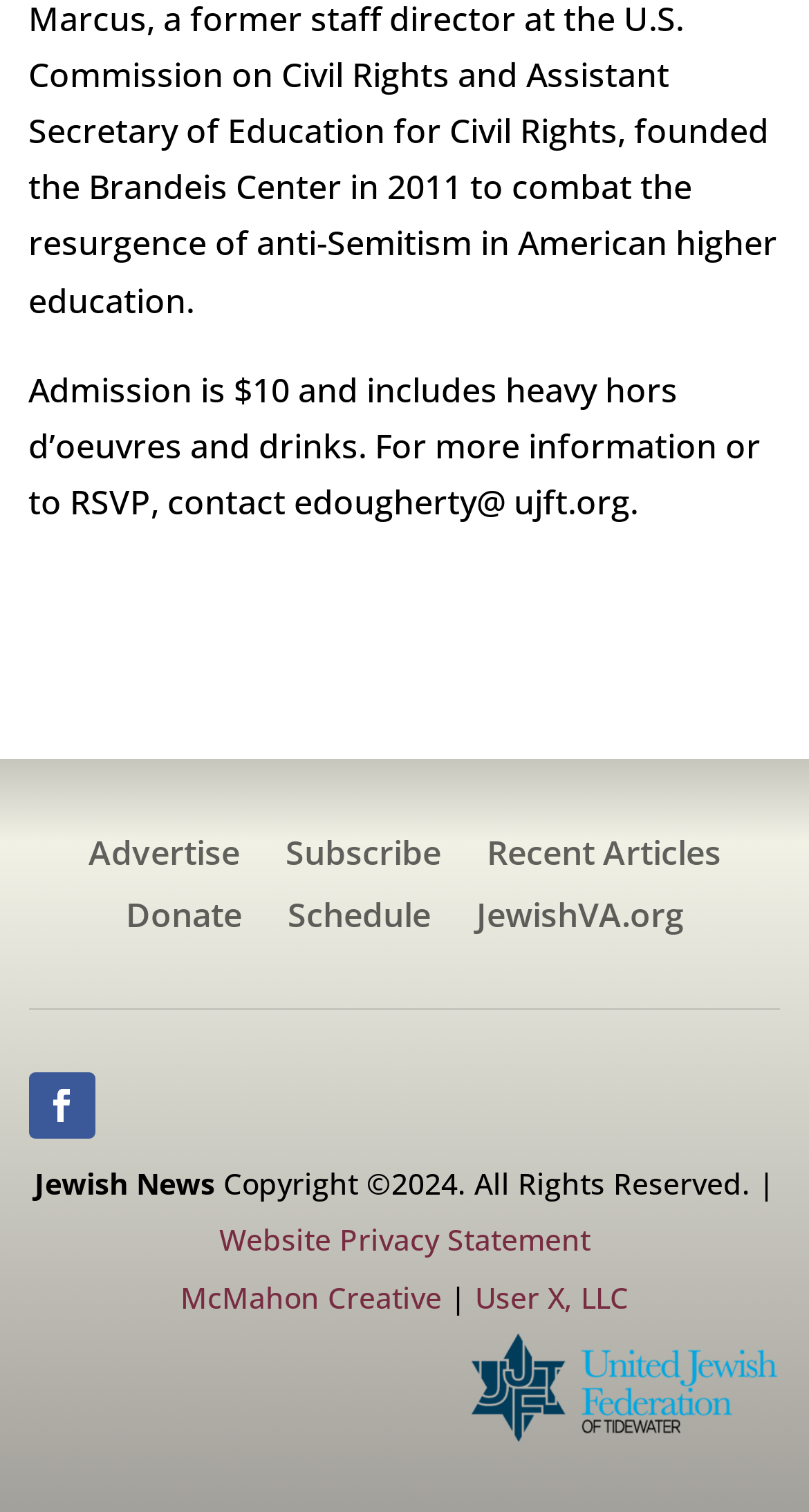What is the name of the news organization?
Respond with a short answer, either a single word or a phrase, based on the image.

Jewish News